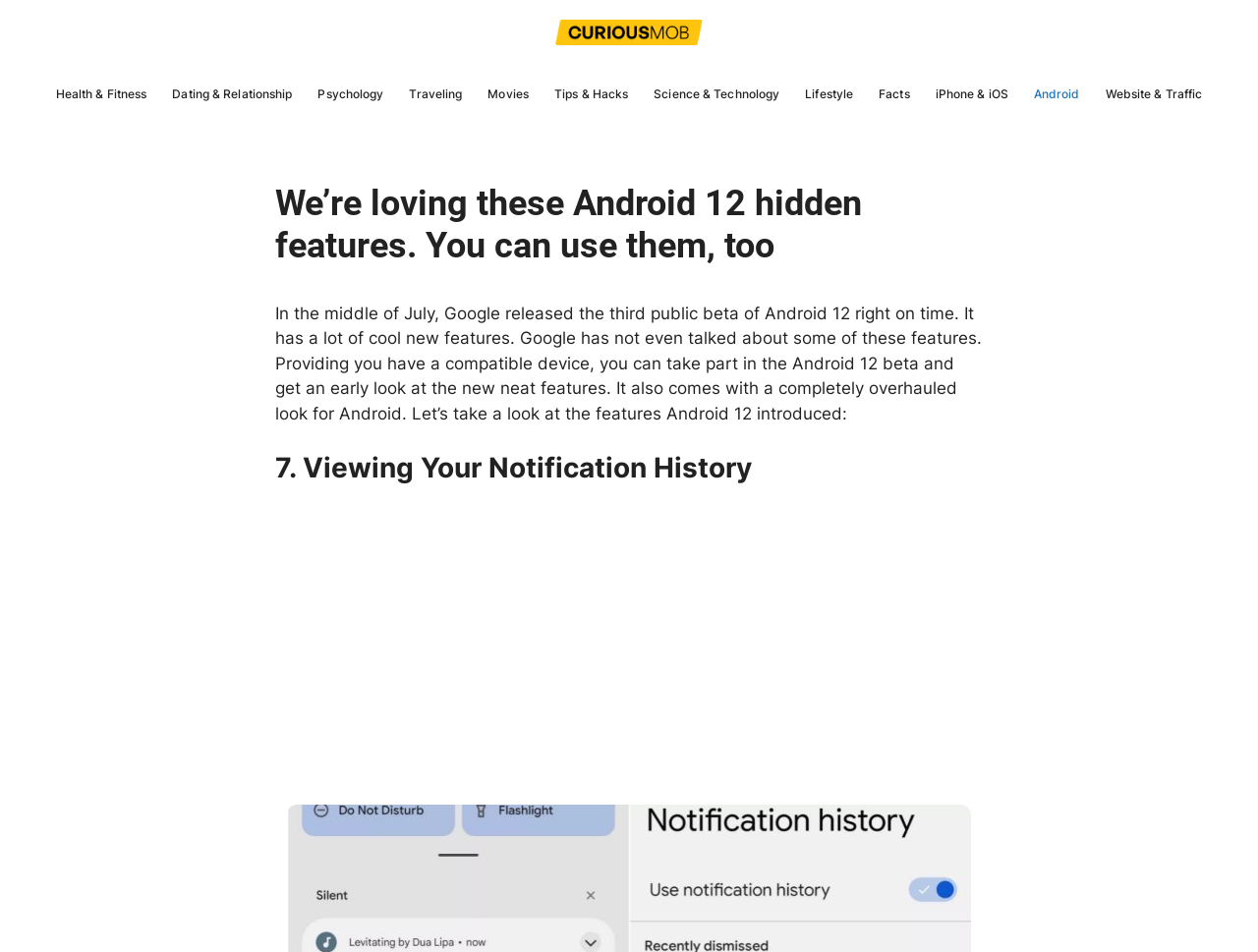Given the content of the image, can you provide a detailed answer to the question?
What is the seventh feature of Android 12 mentioned in the article?

The article mentions several features of Android 12, and the seventh one is listed as '7. Viewing Your Notification History', which suggests that this is a new feature introduced in Android 12.